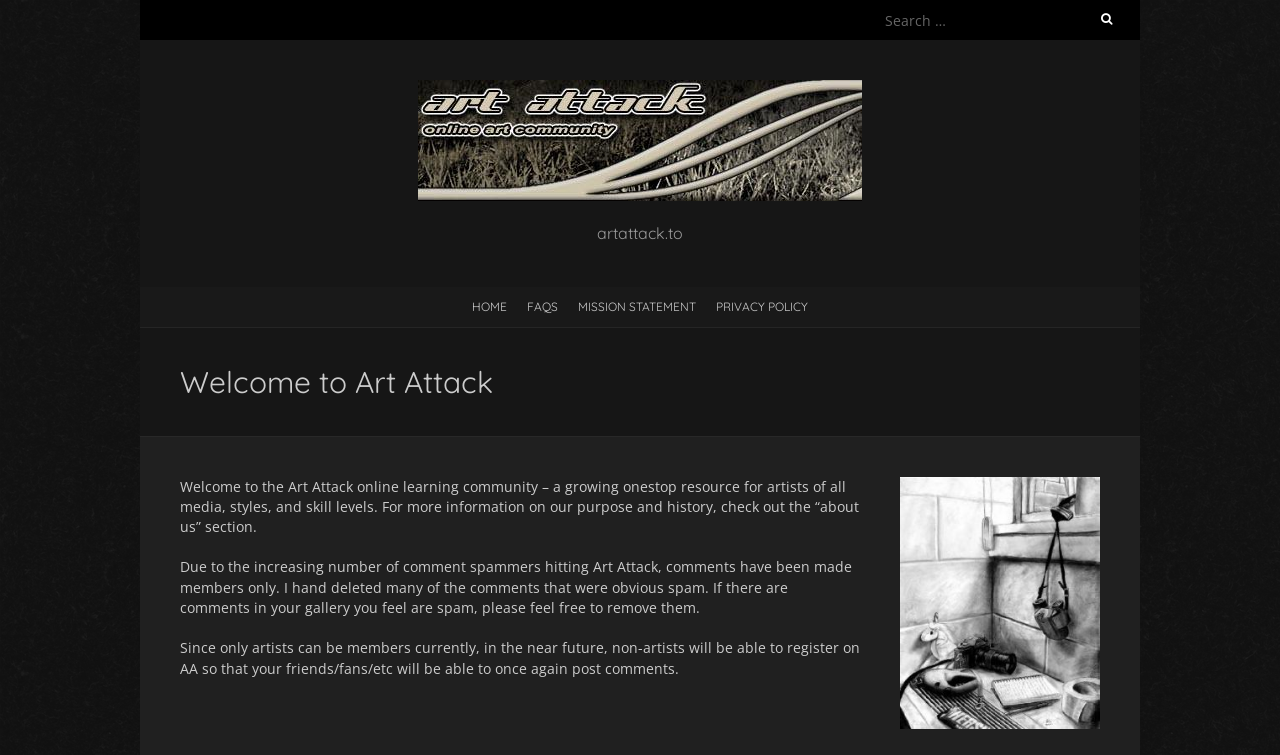Give a one-word or short phrase answer to the question: 
What is the name of the online learning community?

Art Attack